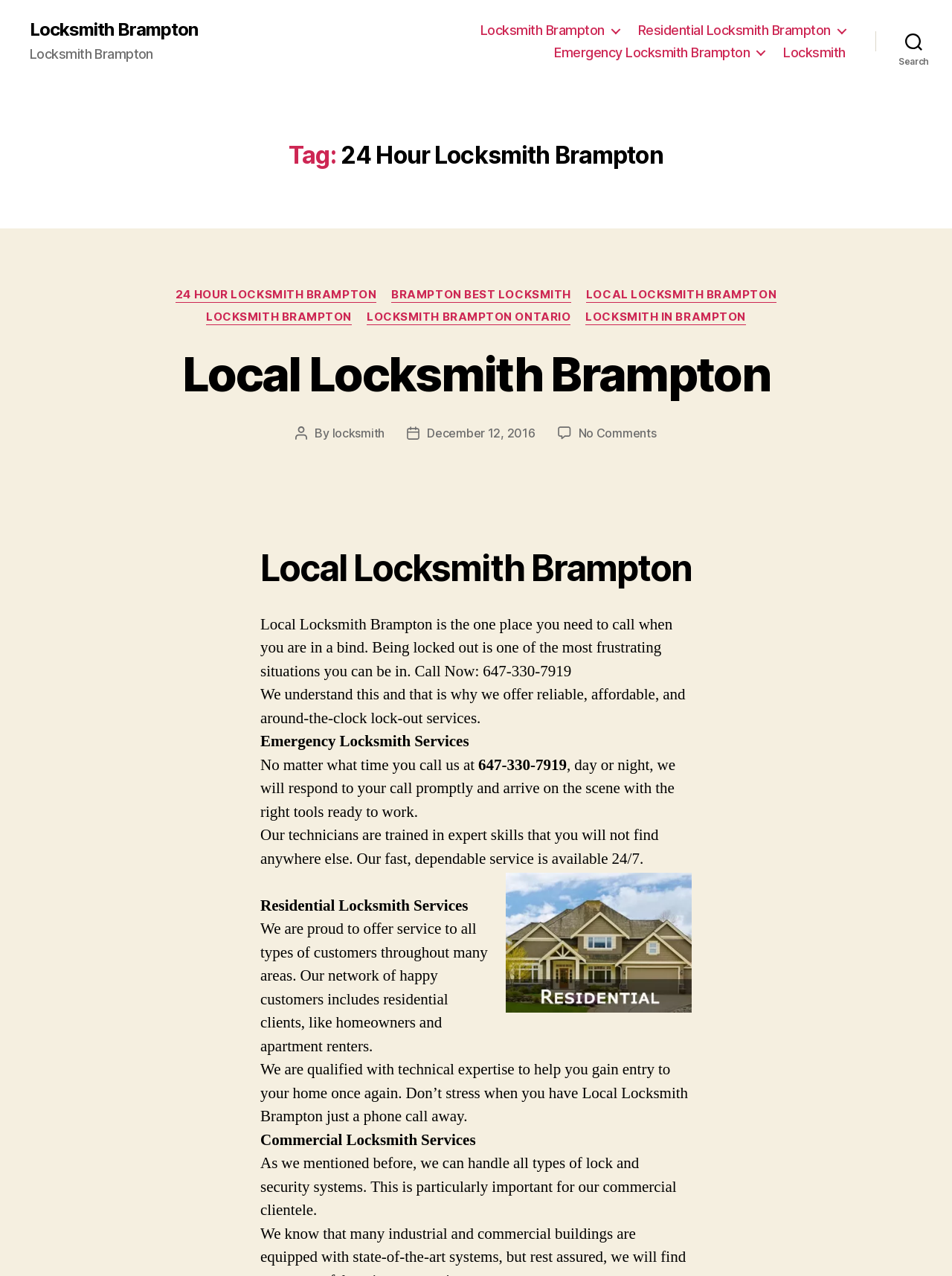Give a one-word or short phrase answer to this question: 
How many links are there in the navigation menu?

4